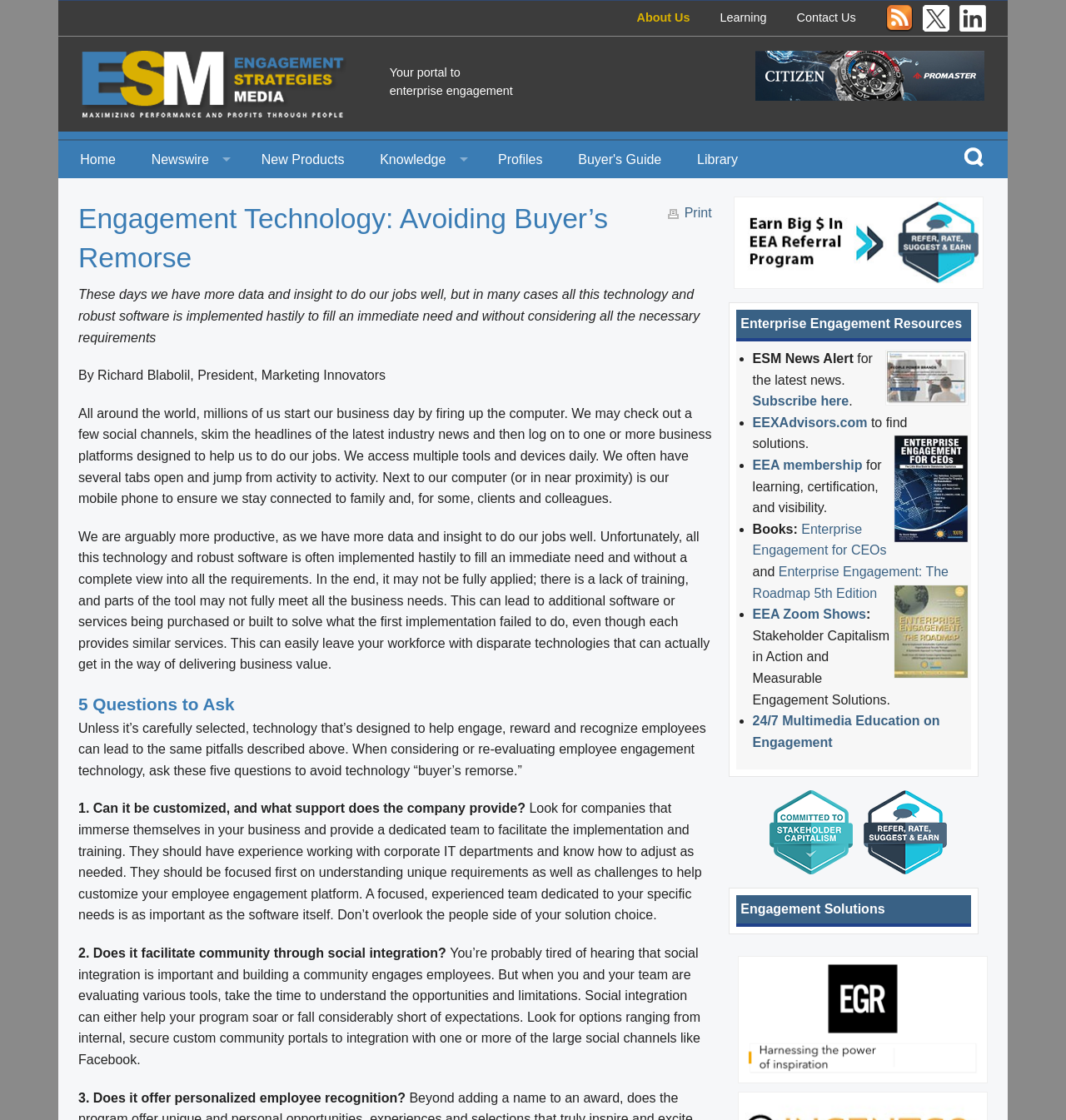Please give a succinct answer to the question in one word or phrase:
What is the title of the article?

Engagement Technology: Avoiding Buyer’s Remorse